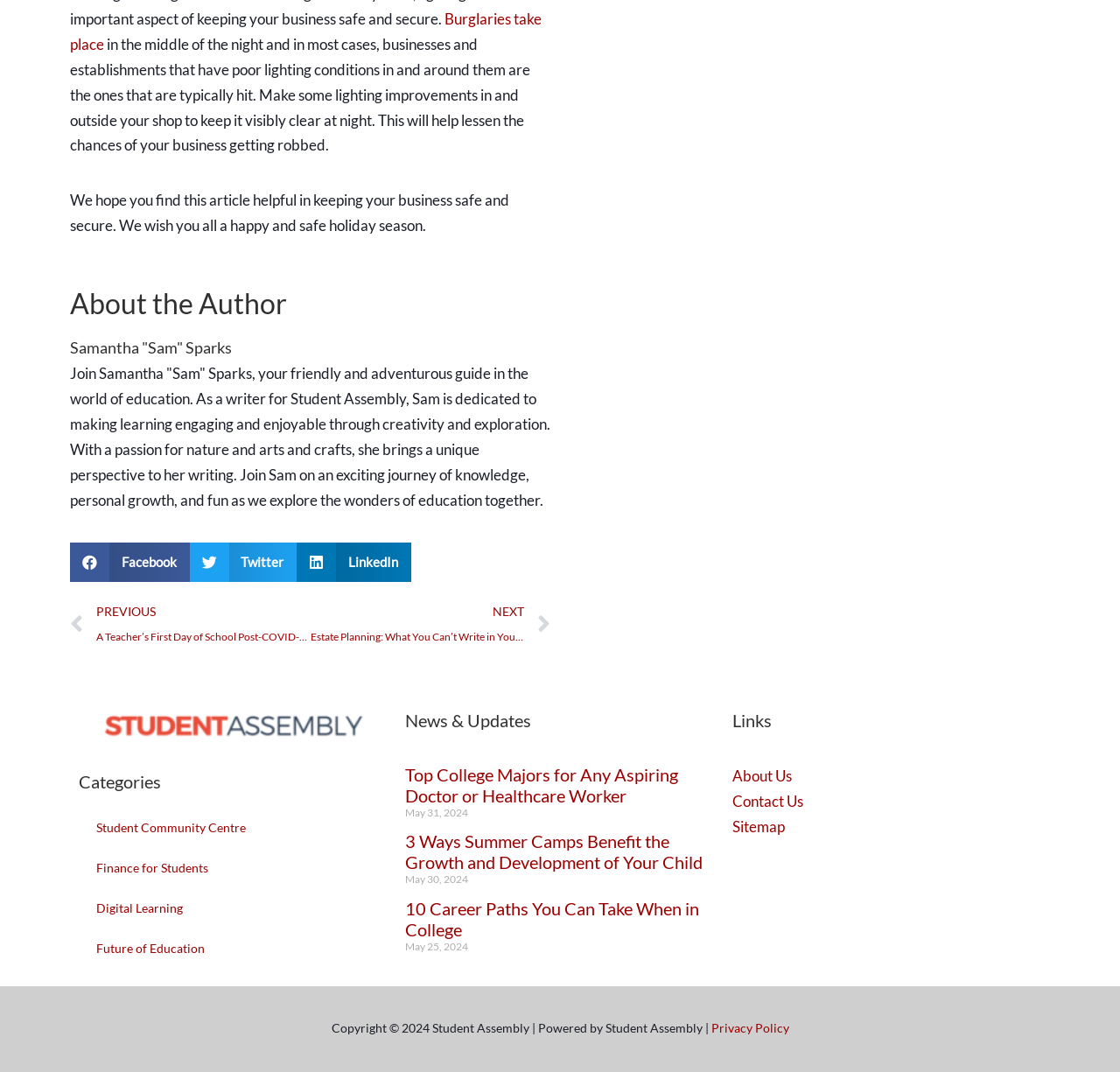Ascertain the bounding box coordinates for the UI element detailed here: "Privacy Policy". The coordinates should be provided as [left, top, right, bottom] with each value being a float between 0 and 1.

[0.635, 0.953, 0.704, 0.966]